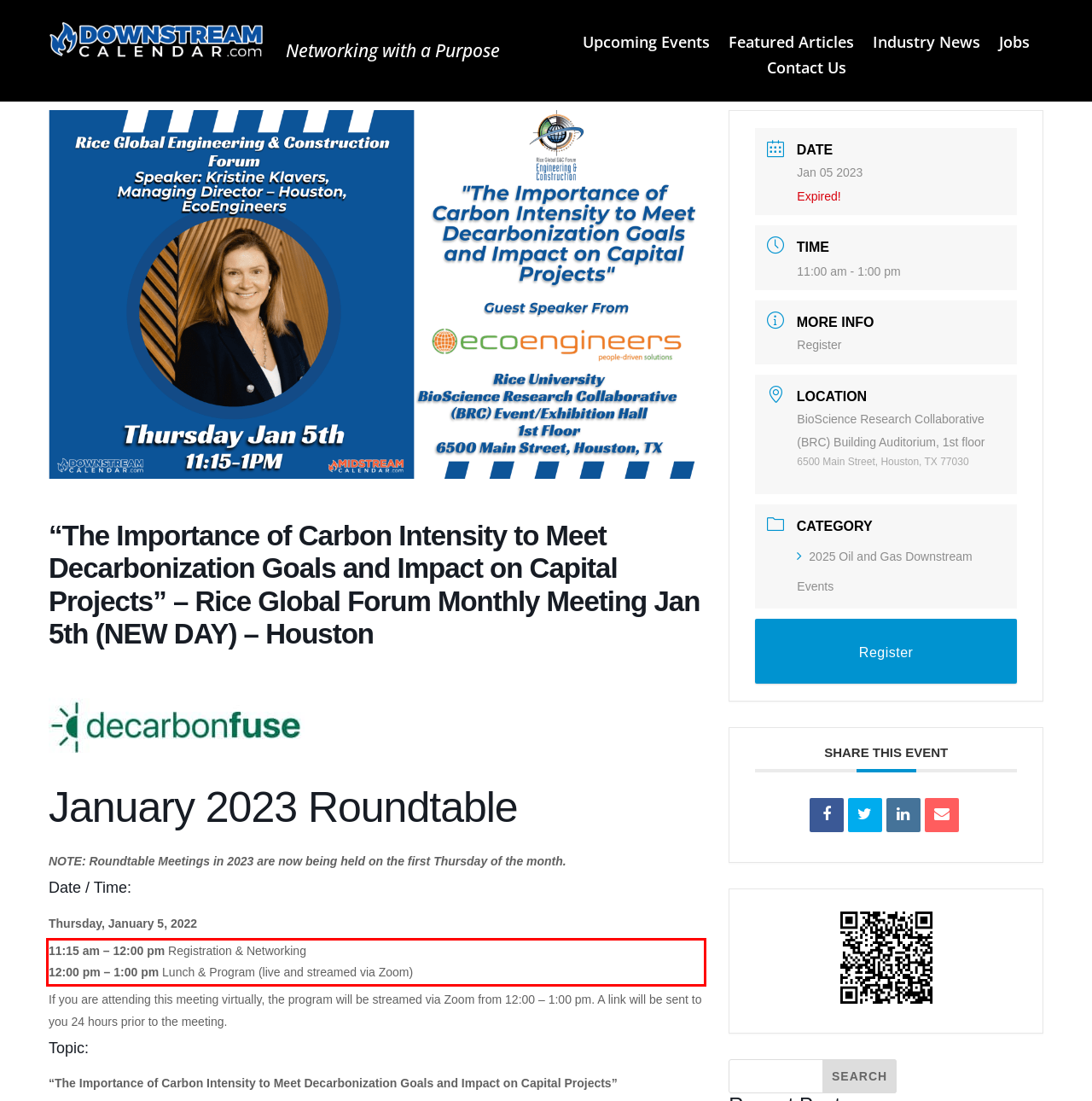You are given a screenshot showing a webpage with a red bounding box. Perform OCR to capture the text within the red bounding box.

11:15 am – 12:00 pm Registration & Networking 12:00 pm – 1:00 pm Lunch & Program (live and streamed via Zoom)